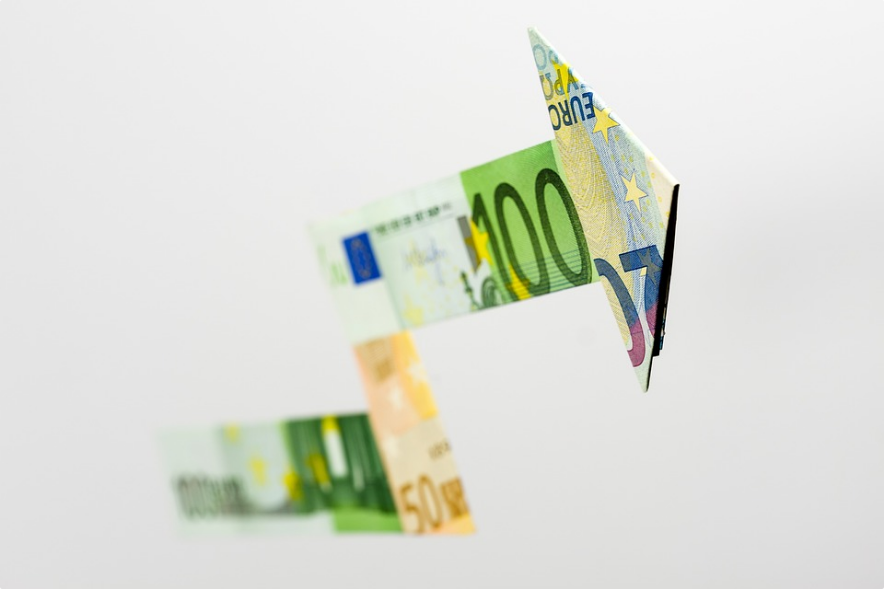What does the upward arrow symbolize?
Using the details from the image, give an elaborate explanation to answer the question.

The upward arrow, formed by the design of the €100 note, symbolizes increasing returns and investment success, which is a key concept in the article about maximizing returns in index futures.